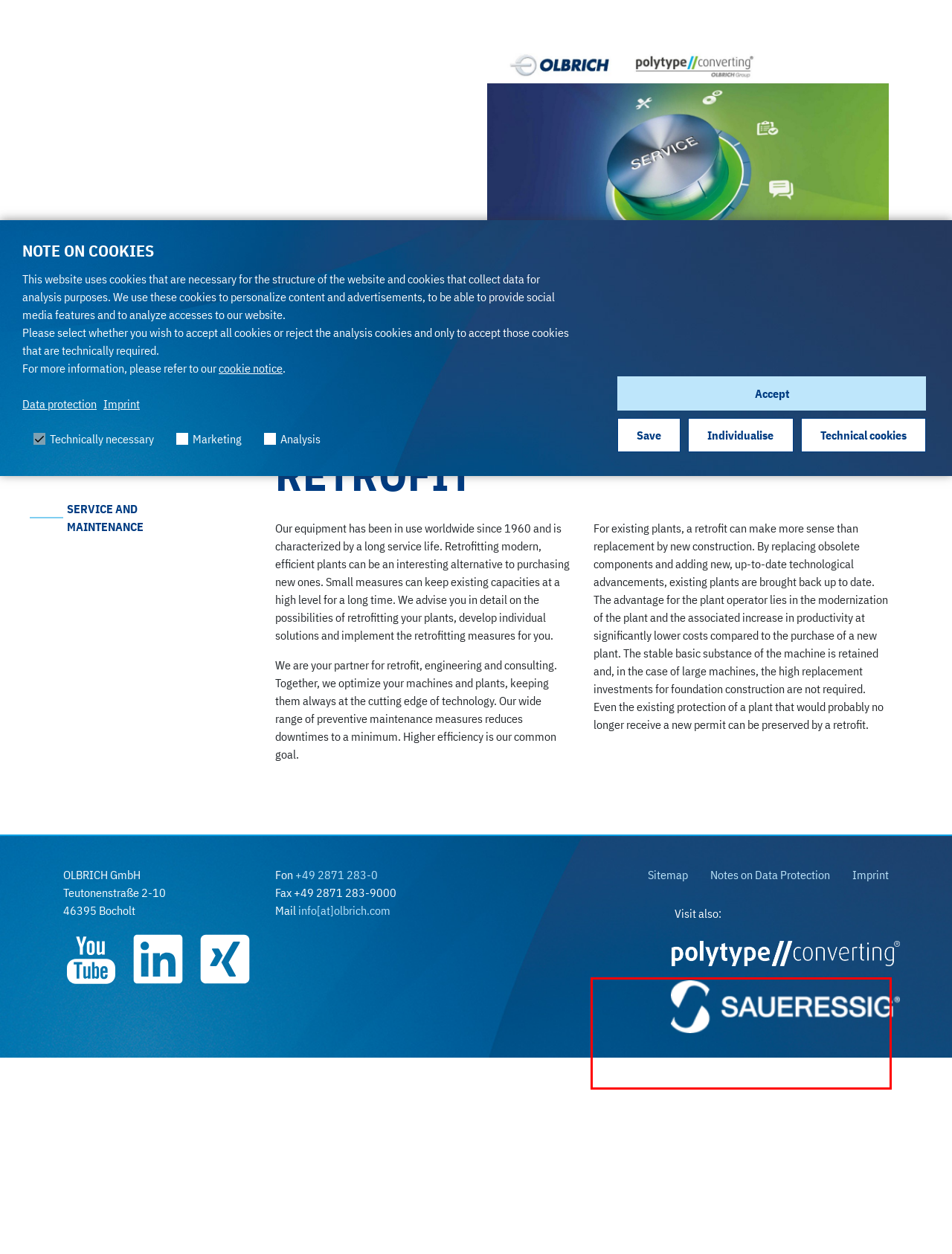Please identify and extract the text content from the UI element encased in a red bounding box on the provided webpage screenshot.

Online service establishes a direct connection to your line. Technical specialists are available for online troubleshooting and online diagnosis. The prerequisite is a corresponding Online service system (remote server on your system). If necessary, we can call on other specialists from engineering and process technology within a very short time.